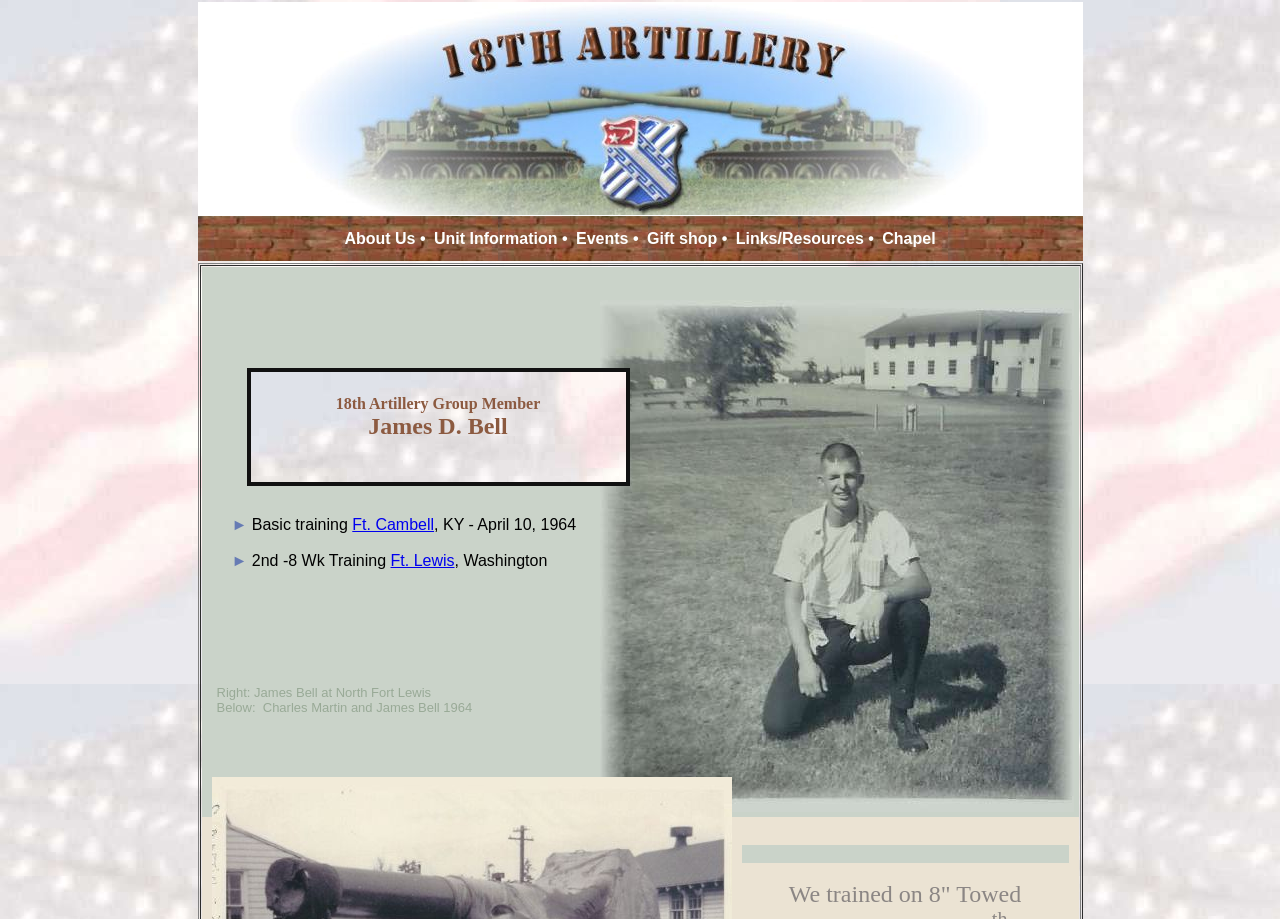Provide the bounding box coordinates of the HTML element described as: "Unit Information". The bounding box coordinates should be four float numbers between 0 and 1, i.e., [left, top, right, bottom].

[0.339, 0.25, 0.436, 0.268]